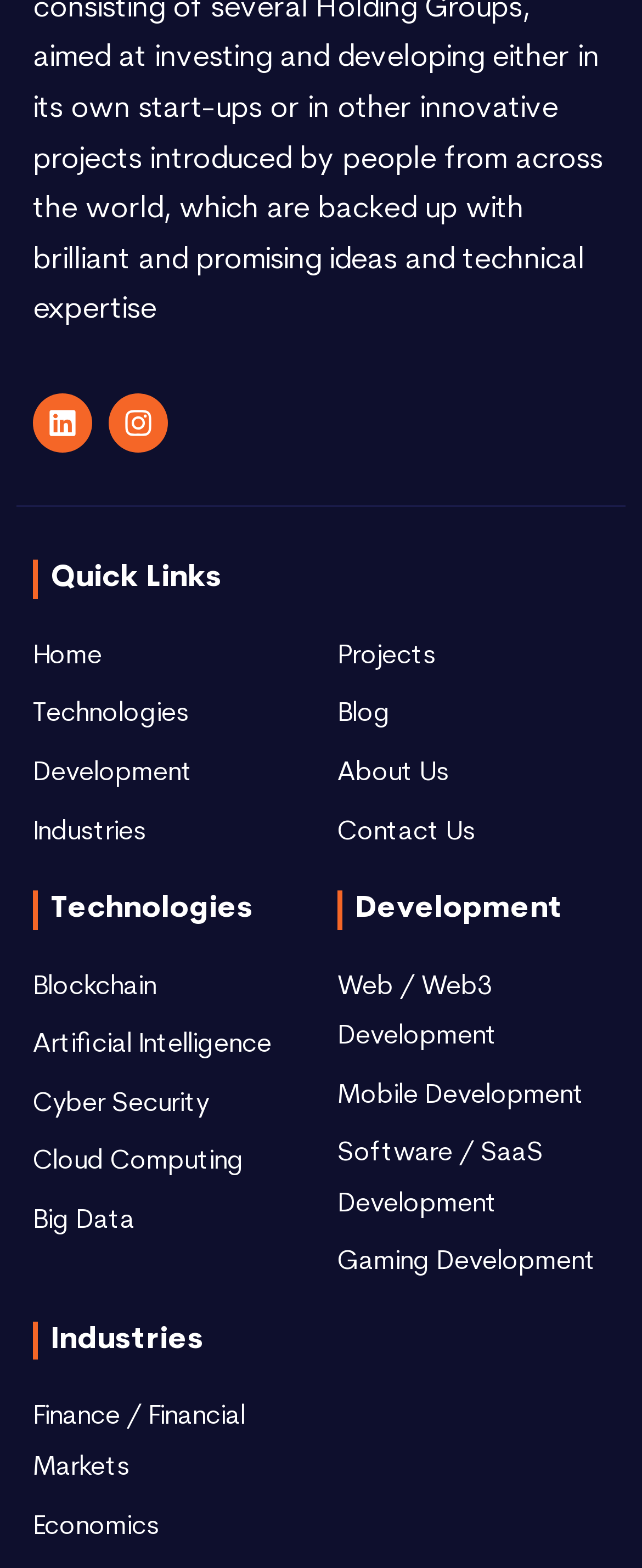Please pinpoint the bounding box coordinates for the region I should click to adhere to this instruction: "Read about Artificial Intelligence".

[0.051, 0.651, 0.474, 0.683]